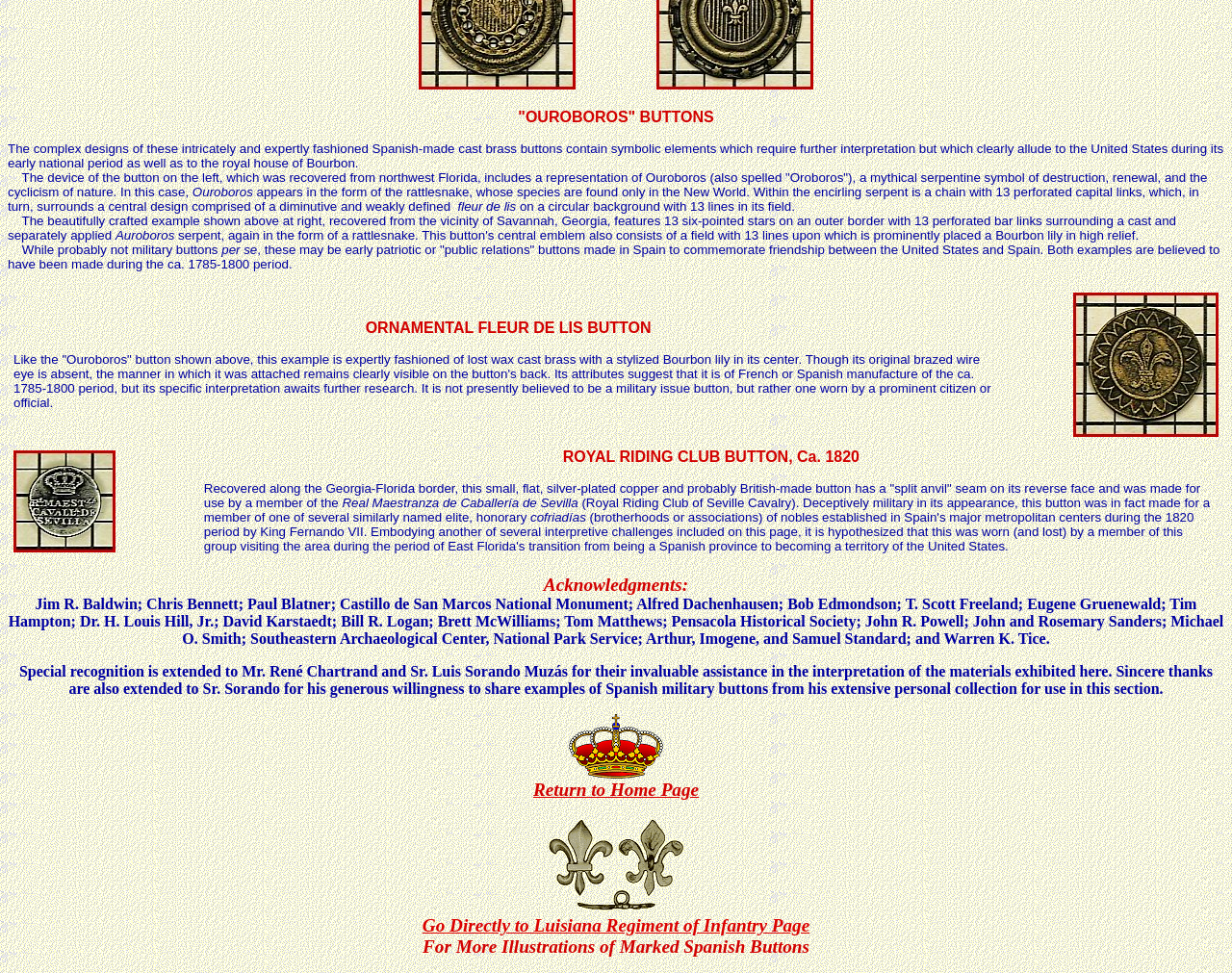Given the description parent_node: Return to Home Page, predict the bounding box coordinates of the UI element. Ensure the coordinates are in the format (top-left x, top-left y, bottom-right x, bottom-right y) and all values are between 0 and 1.

[0.461, 0.757, 0.539, 0.774]